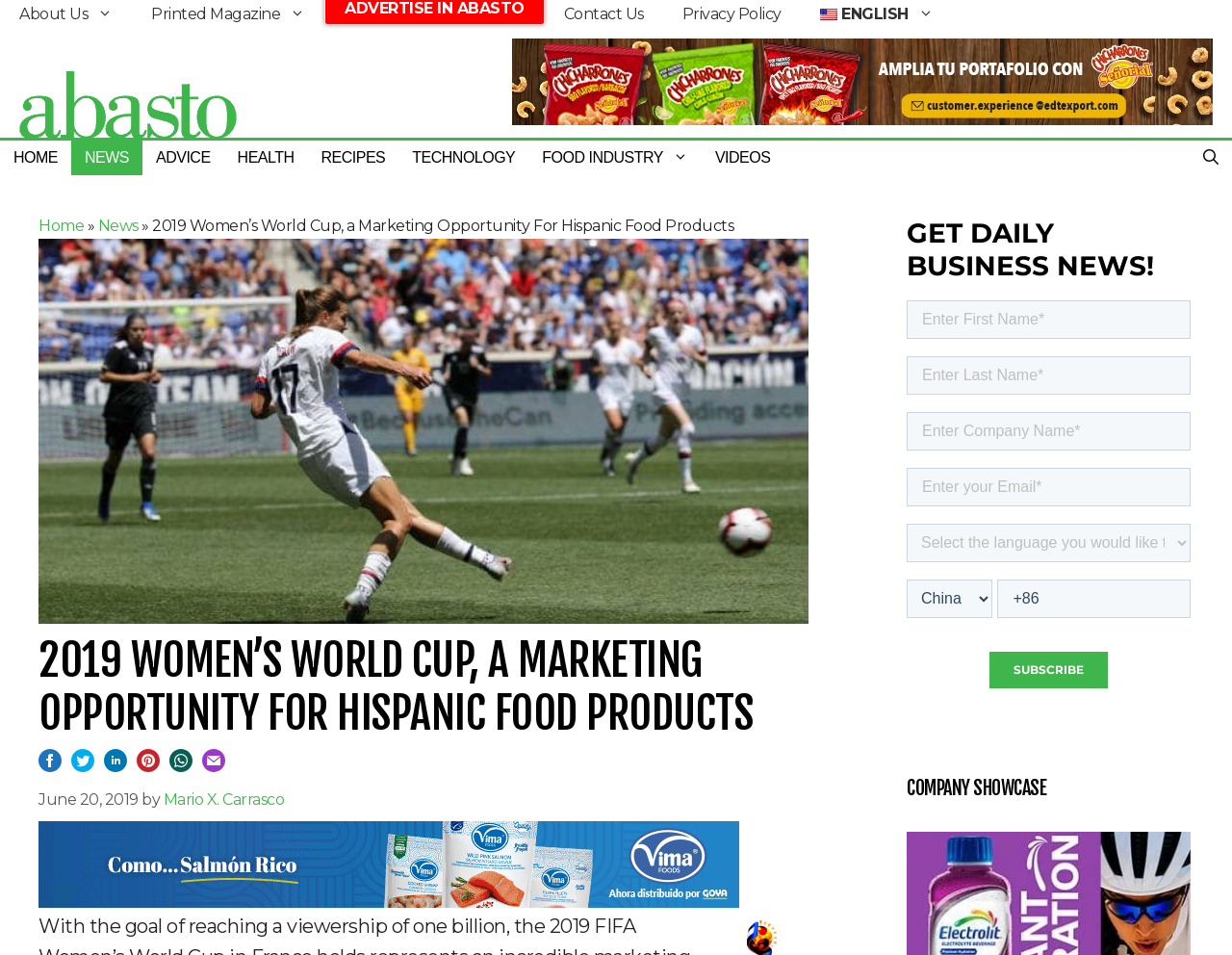What is the topic of the main article?
Please give a detailed answer to the question using the information shown in the image.

I determined the answer by looking at the heading element with the text '2019 WOMEN’S WORLD CUP, A MARKETING OPPORTUNITY FOR HISPANIC FOOD PRODUCTS', which is the main article on the webpage.